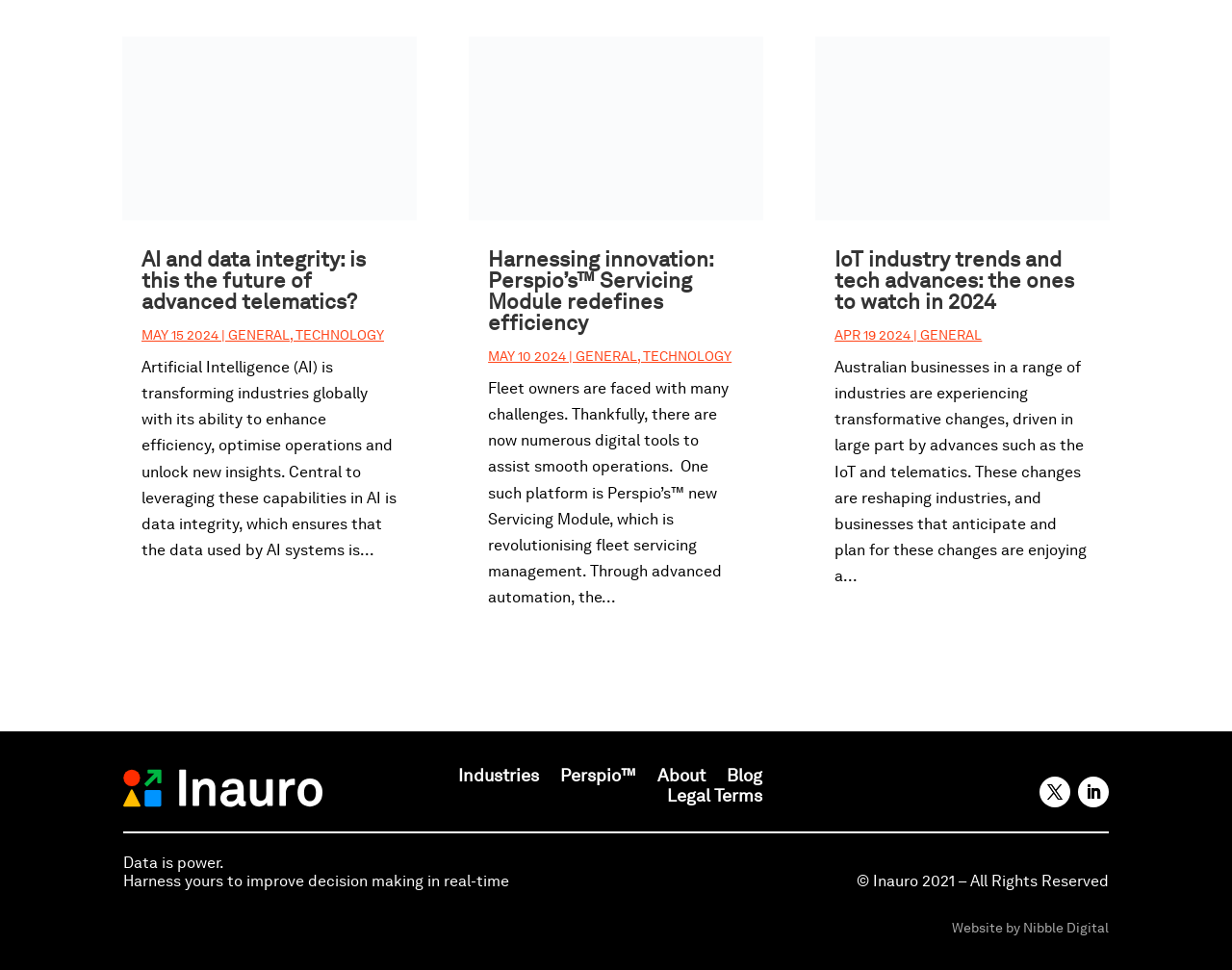Determine the bounding box coordinates of the element's region needed to click to follow the instruction: "Visit the blog". Provide these coordinates as four float numbers between 0 and 1, formatted as [left, top, right, bottom].

[0.59, 0.79, 0.619, 0.811]